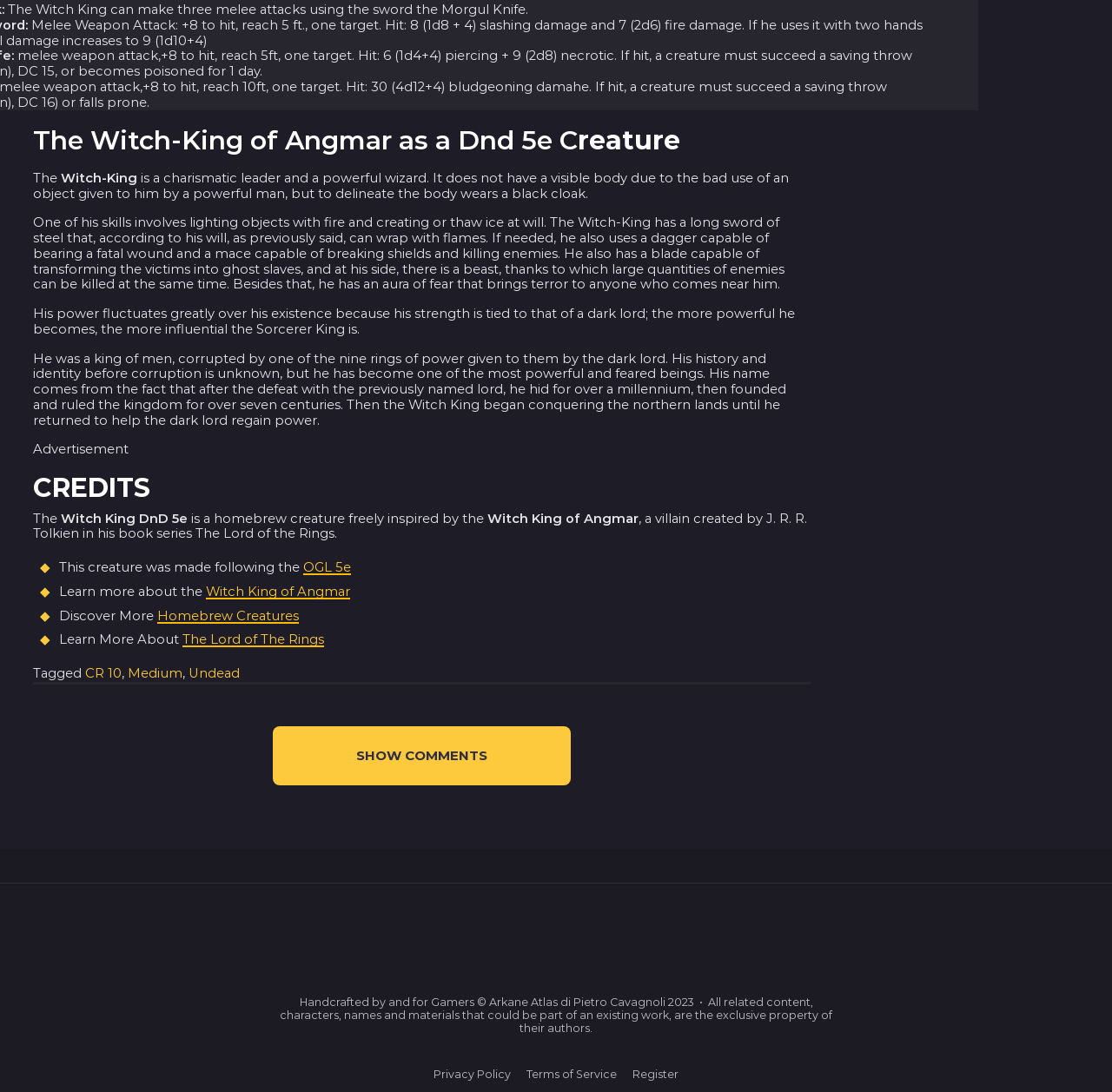Identify the bounding box for the element characterized by the following description: "The Lord of The Rings".

[0.164, 0.579, 0.292, 0.593]